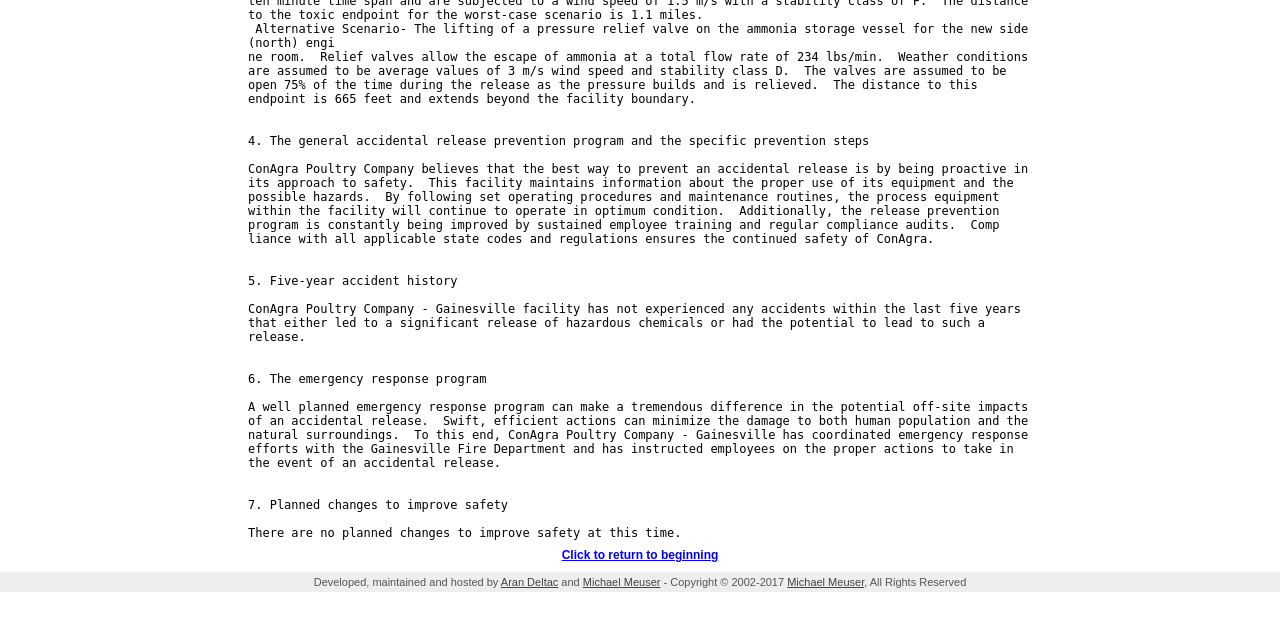Find the bounding box of the web element that fits this description: "Aran Deltac".

[0.391, 0.9, 0.436, 0.918]